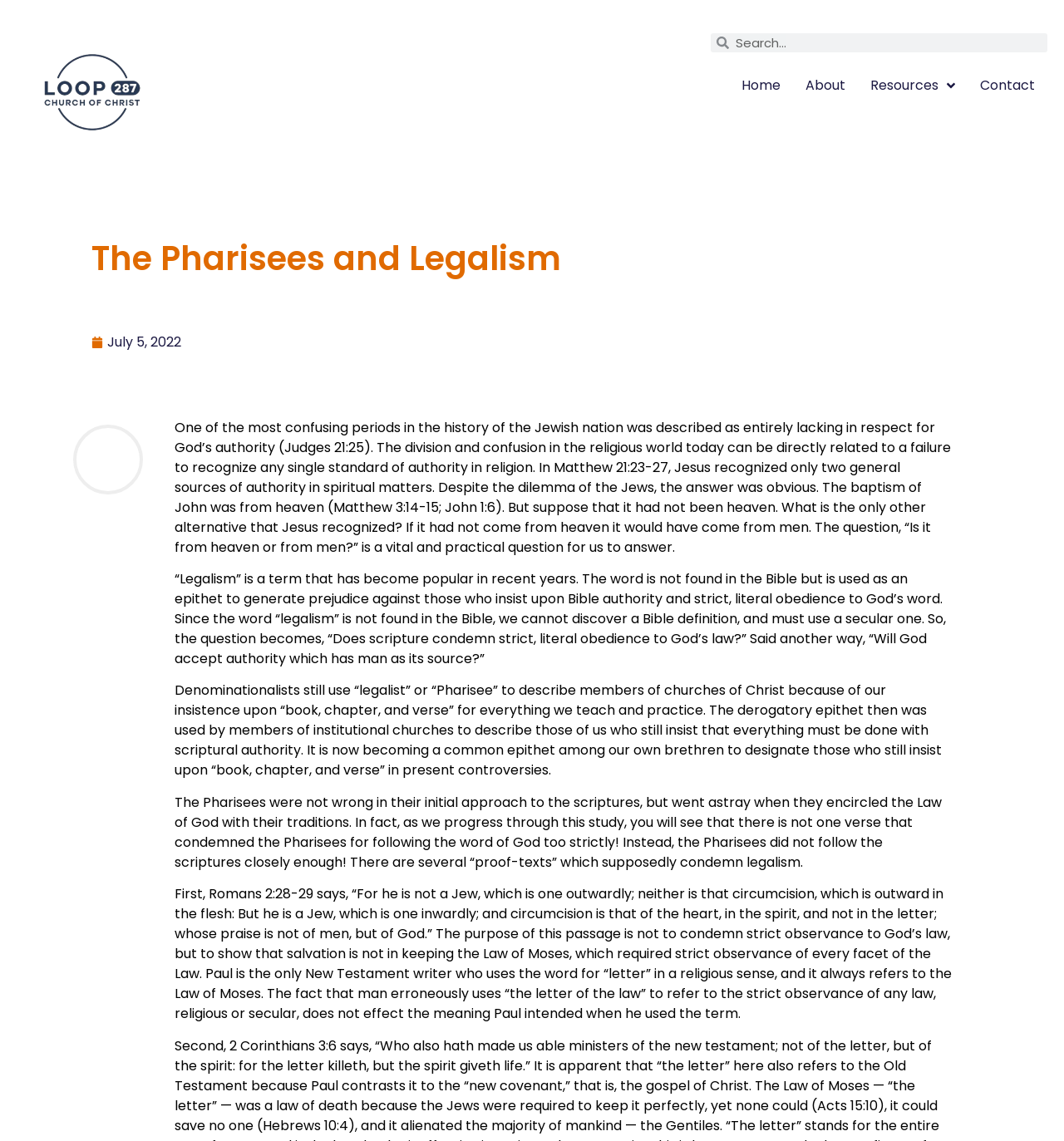What is the purpose of Romans 2:28-29?
Please provide a comprehensive answer to the question based on the webpage screenshot.

According to the text, the purpose of Romans 2:28-29 is not to condemn strict observance to God's law, but to show that salvation is not in keeping the Law of Moses, which required strict observance of every facet of the Law.